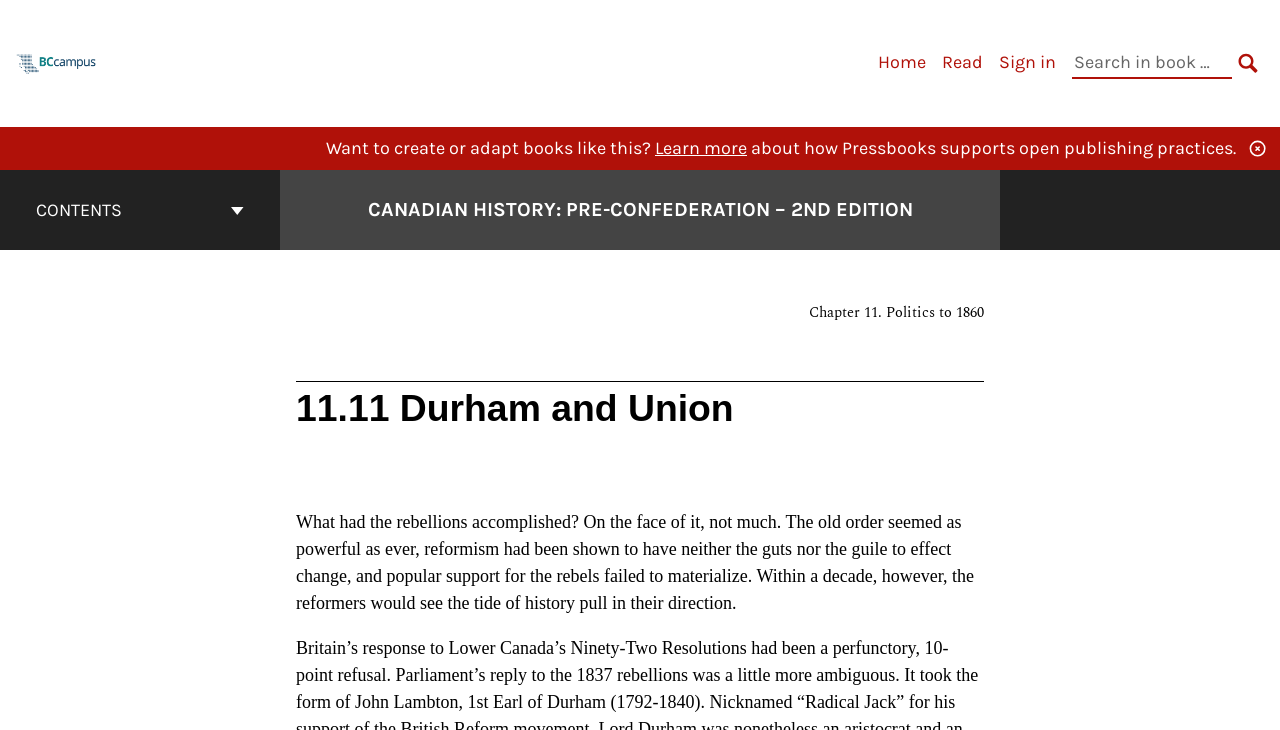Pinpoint the bounding box coordinates of the element to be clicked to execute the instruction: "Click the Learn more link".

[0.512, 0.188, 0.584, 0.218]